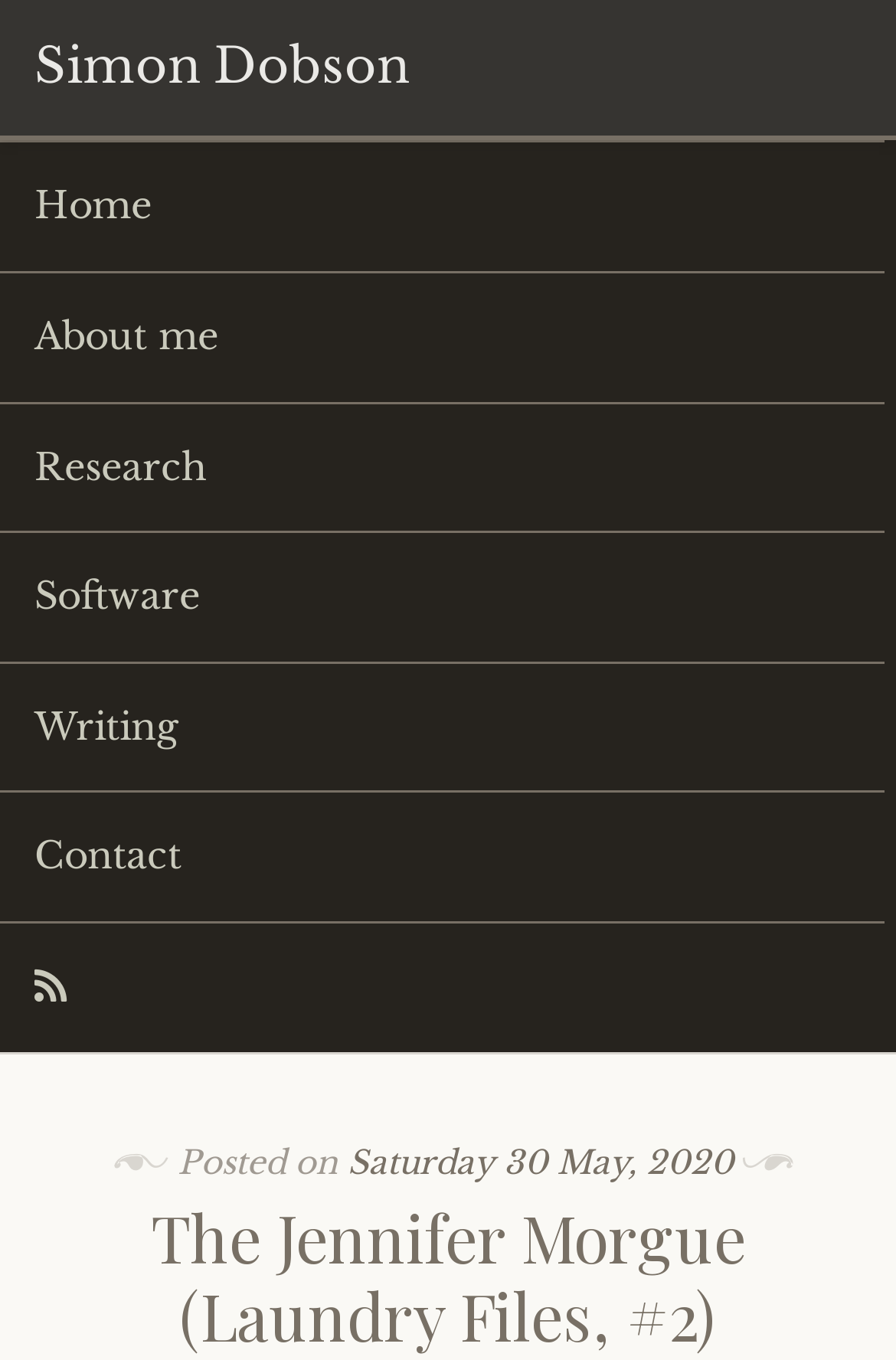Please find and report the bounding box coordinates of the element to click in order to perform the following action: "read the post about The Jennifer Morgue". The coordinates should be expressed as four float numbers between 0 and 1, in the format [left, top, right, bottom].

[0.168, 0.879, 0.832, 0.998]